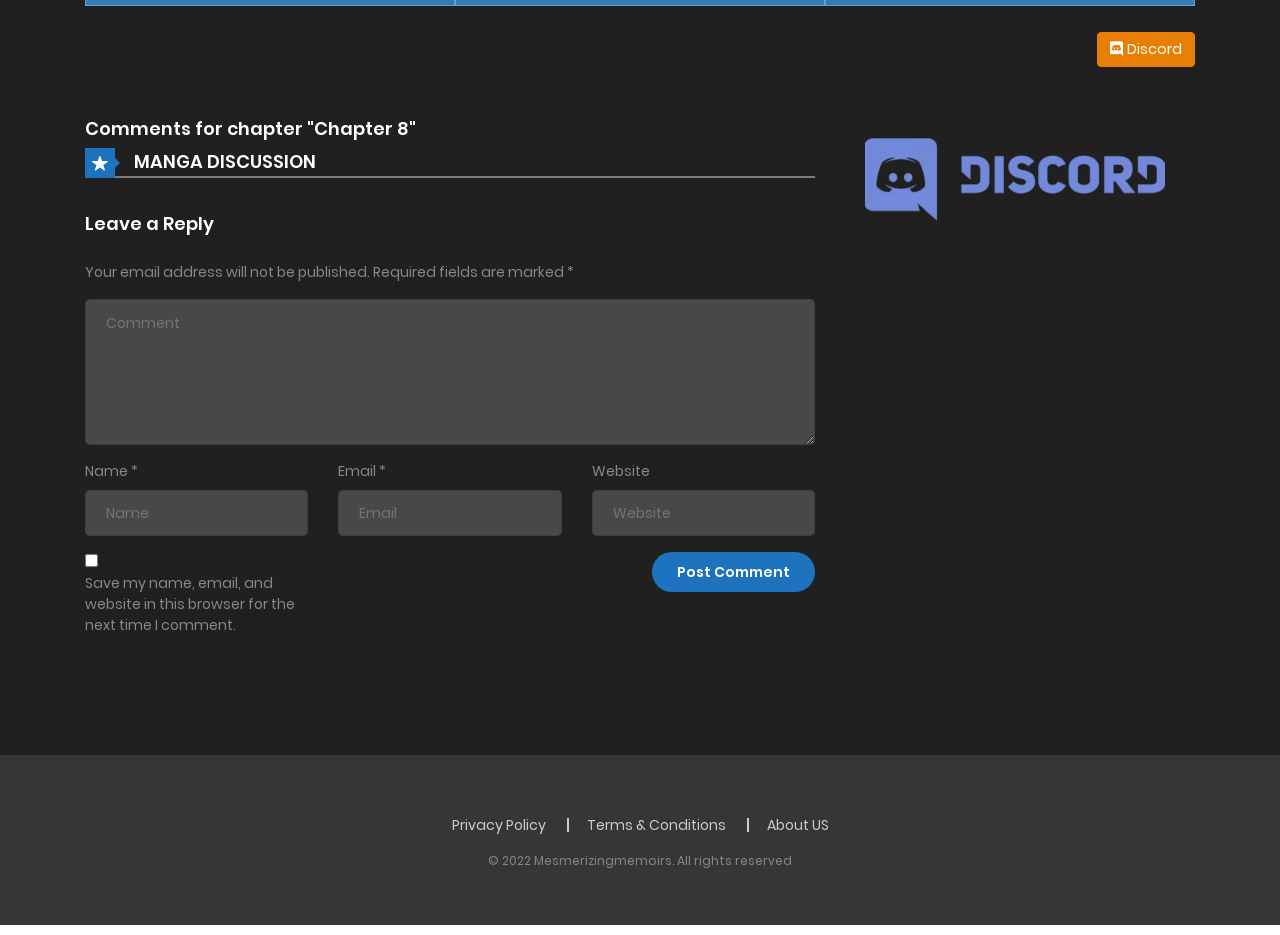Please locate the bounding box coordinates of the element that should be clicked to complete the given instruction: "Leave a comment".

[0.066, 0.228, 0.637, 0.251]